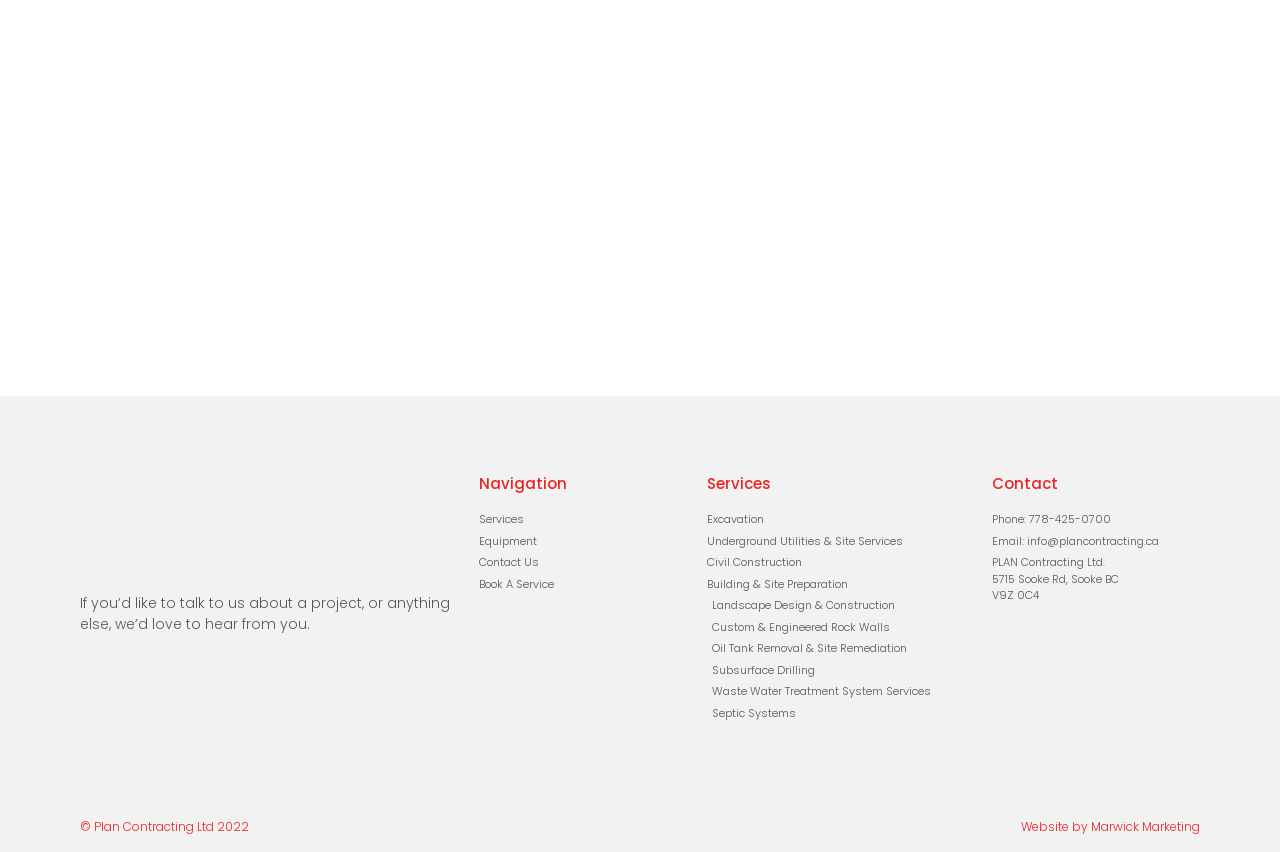Can you find the bounding box coordinates for the element that needs to be clicked to execute this instruction: "Learn more about Excavation"? The coordinates should be given as four float numbers between 0 and 1, i.e., [left, top, right, bottom].

[0.552, 0.6, 0.759, 0.62]